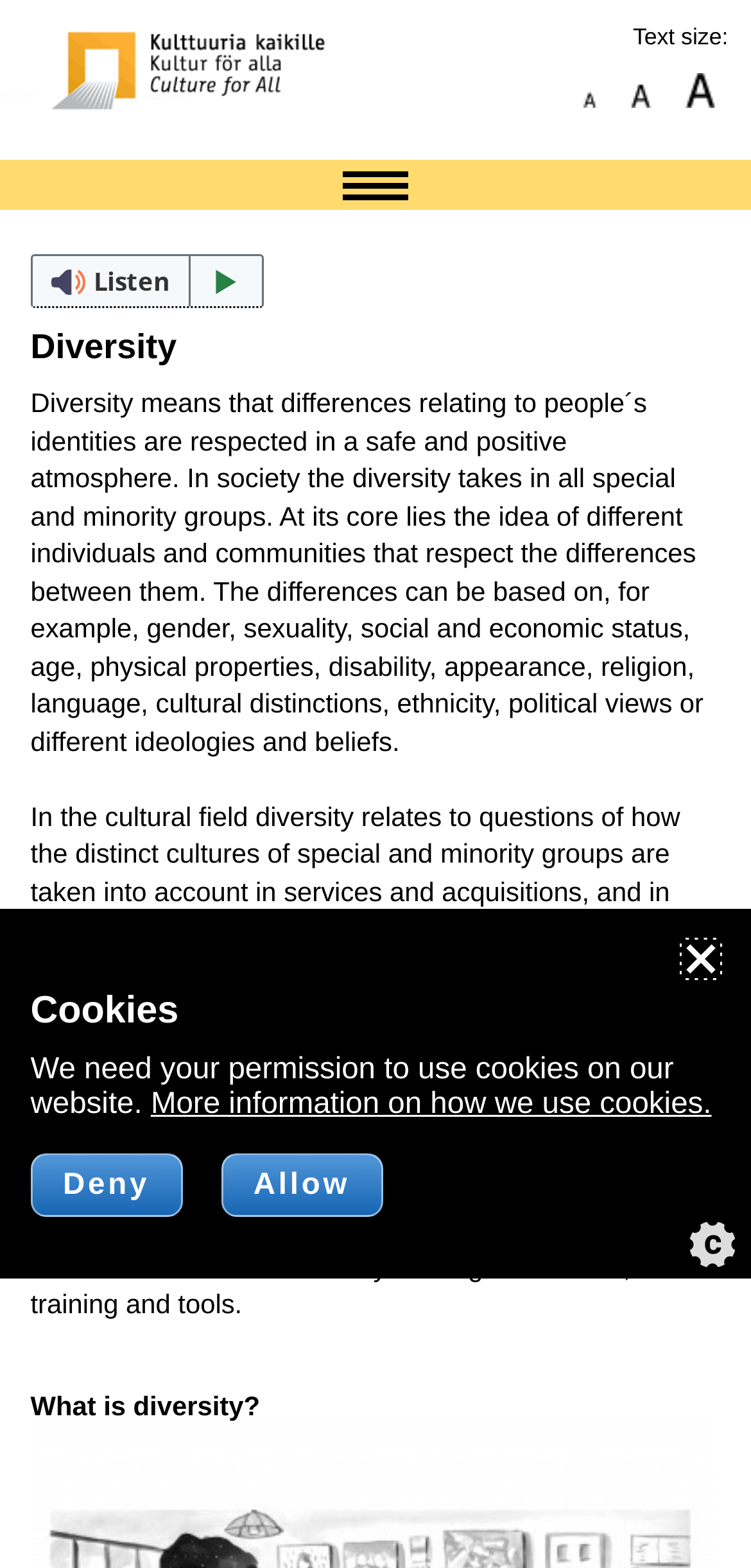What is the function of the 'avaa navigaatio' button?
Provide a detailed answer to the question using information from the image.

The 'avaa navigaatio' button is likely to open the navigation menu, allowing users to access different parts of the webpage or website, as it is a common functionality of such buttons.